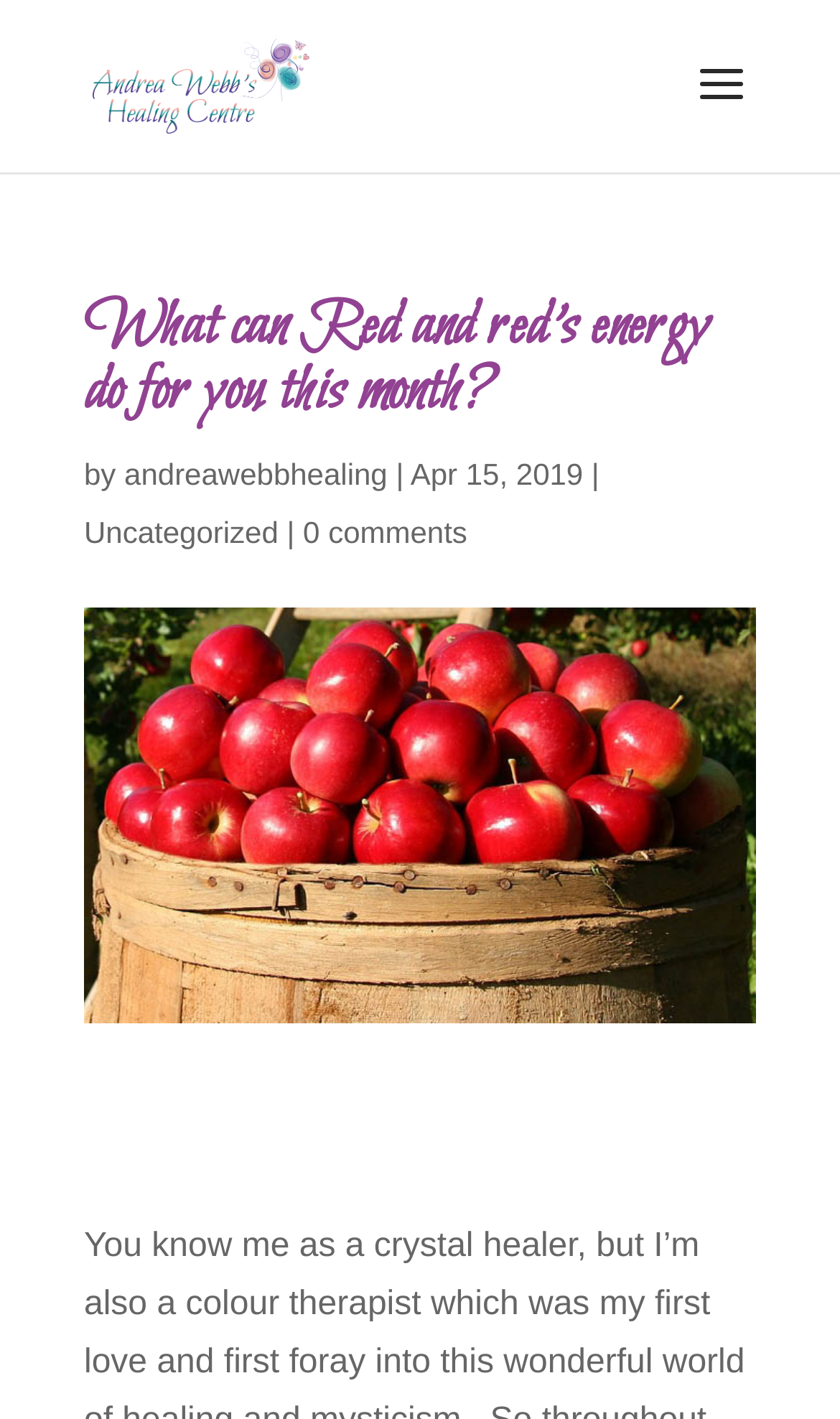Given the webpage screenshot, identify the bounding box of the UI element that matches this description: "0 comments".

[0.361, 0.363, 0.556, 0.387]